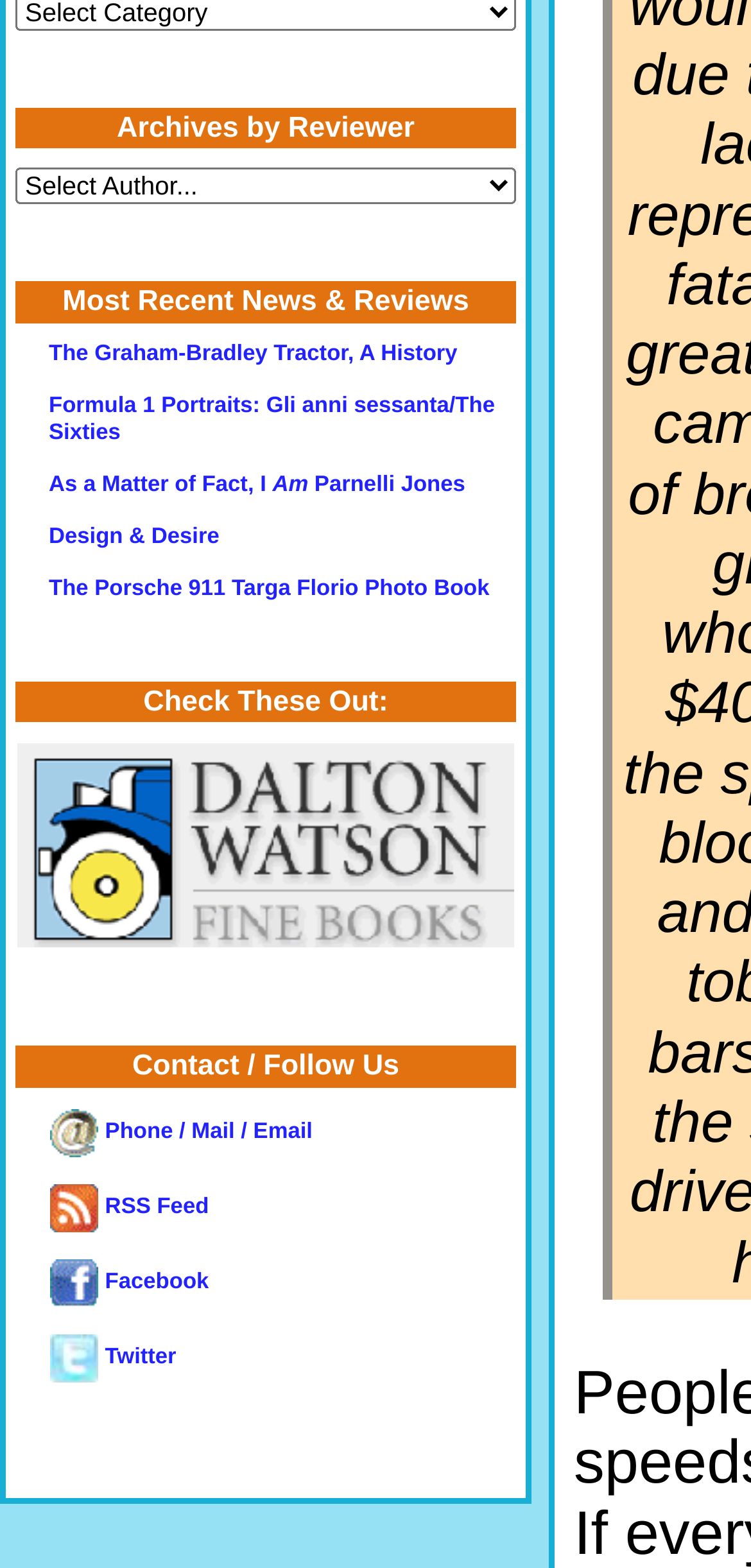Determine the bounding box coordinates for the area you should click to complete the following instruction: "Contact us through phone, mail, or email".

[0.068, 0.715, 0.416, 0.73]